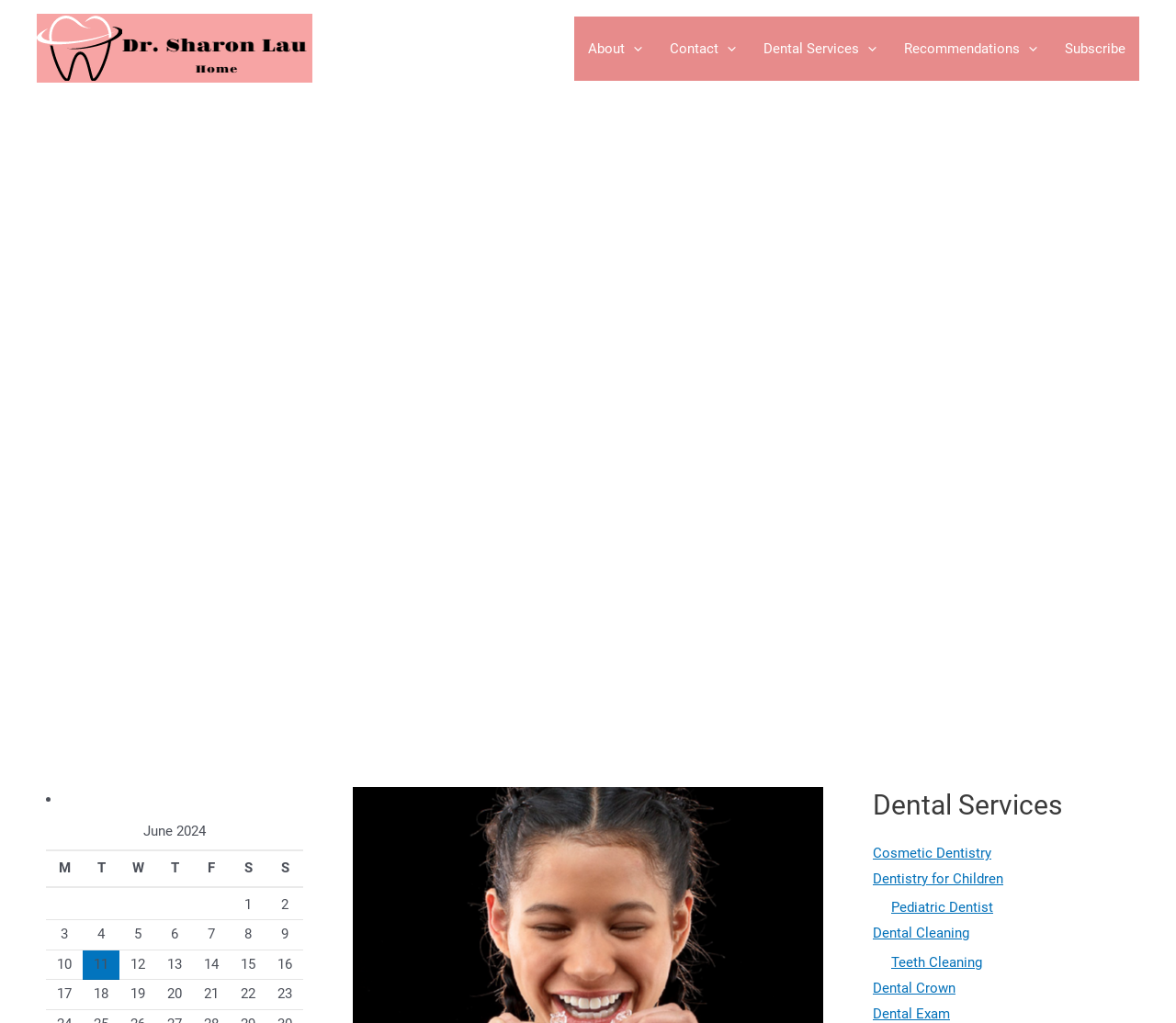Using the provided description: "Dentistry for Children", find the bounding box coordinates of the corresponding UI element. The output should be four float numbers between 0 and 1, in the format [left, top, right, bottom].

[0.742, 0.851, 0.853, 0.867]